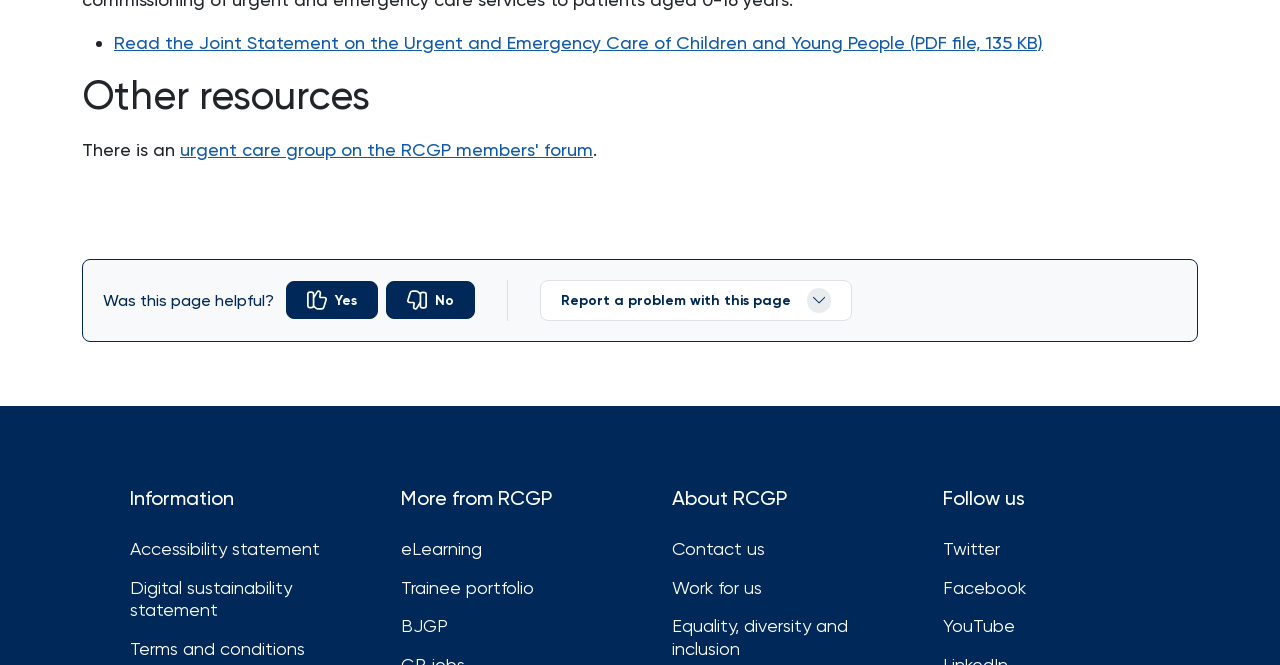What is the last link in the 'Follow us' section?
From the details in the image, provide a complete and detailed answer to the question.

The 'Follow us' section is located at the bottom of the webpage, and it contains three links: 'Twitter', 'Facebook', and 'YouTube', with 'YouTube' being the last one.